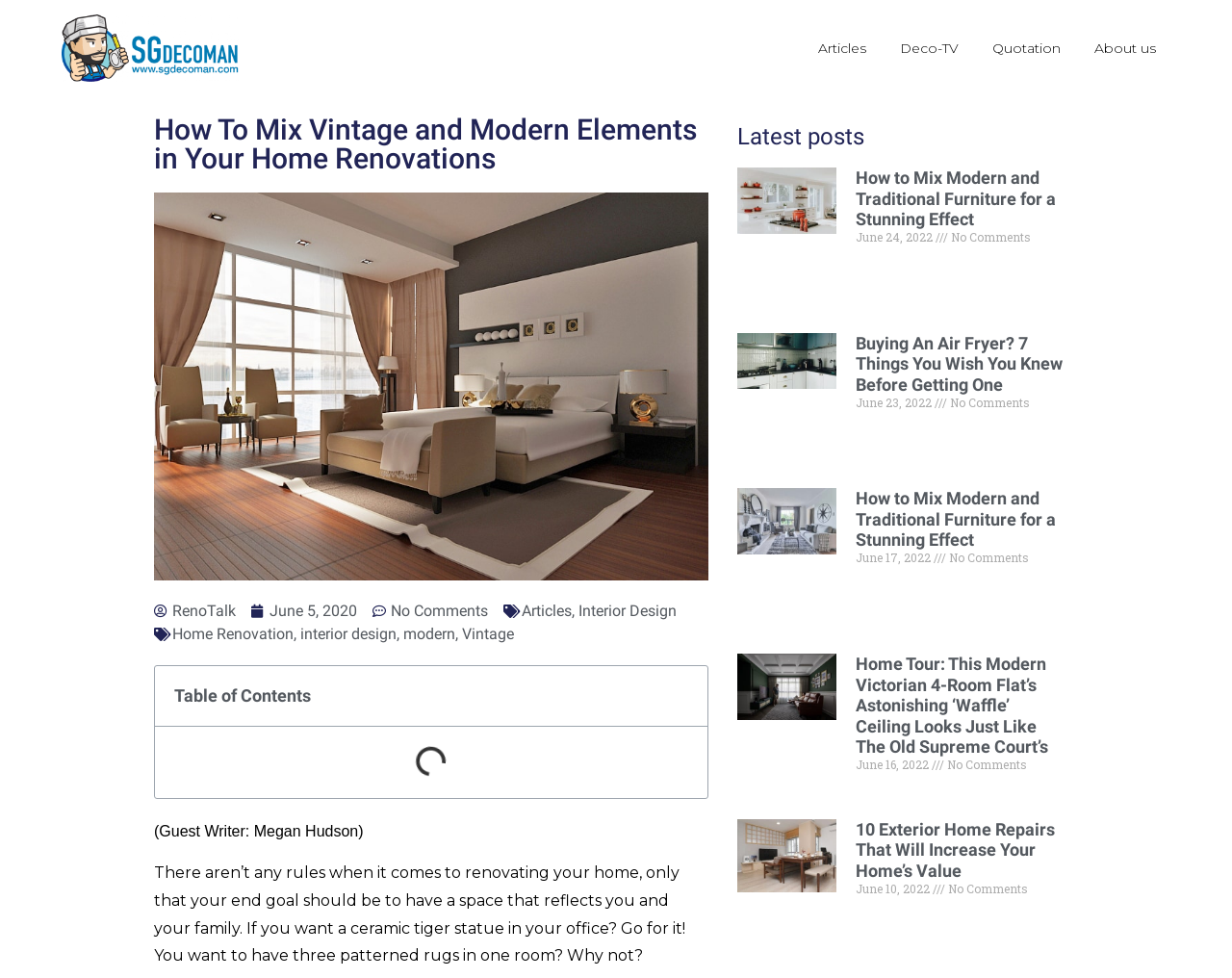With reference to the image, please provide a detailed answer to the following question: How many articles are listed in the 'Latest posts' section?

I counted the number of articles in the 'Latest posts' section and found that there are 4 articles listed.